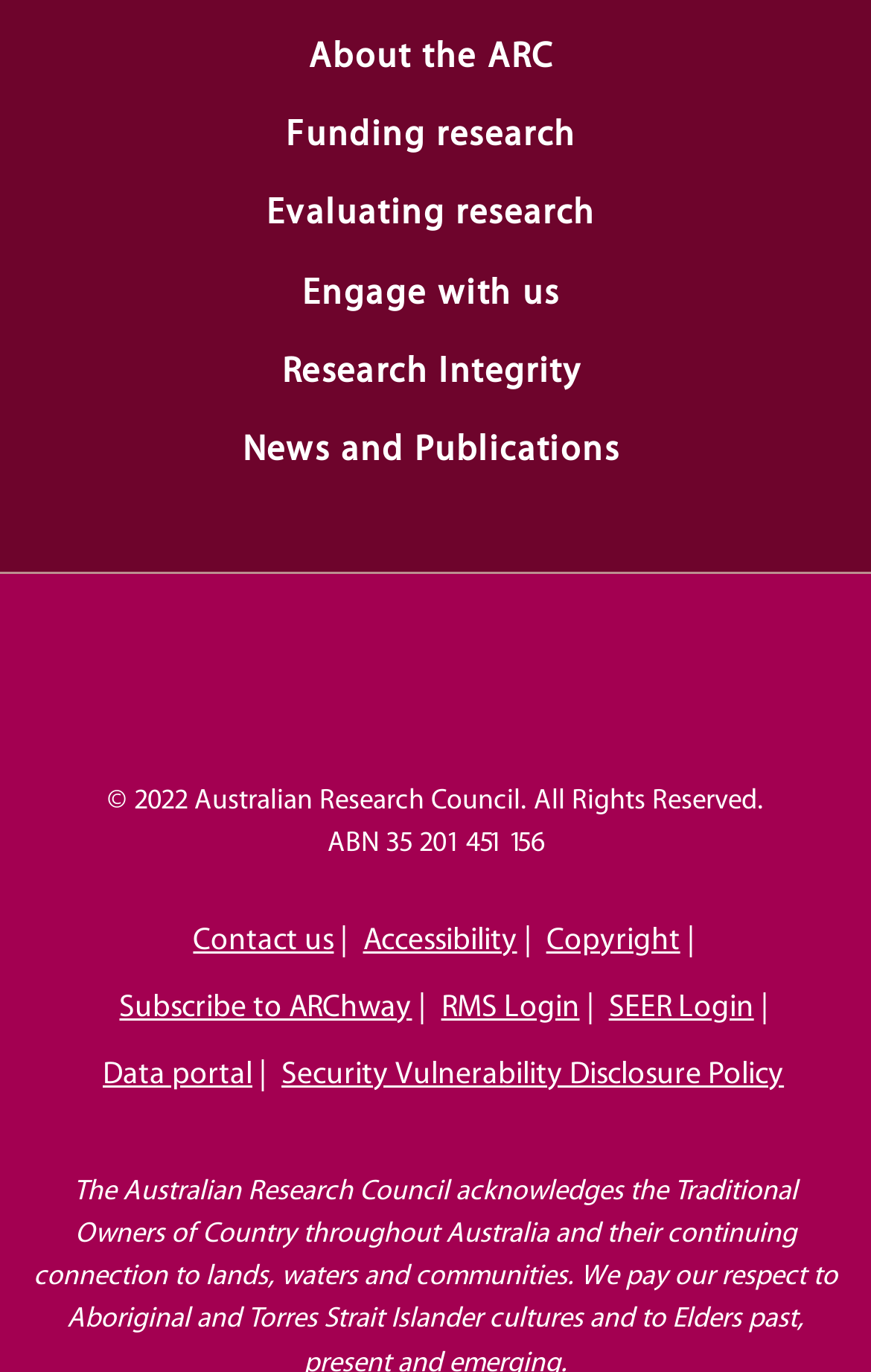What is the name of the organization?
Analyze the image and provide a thorough answer to the question.

I found the link element with the text 'ARC' and an image with the same text, which suggests that the organization's name is Australian Research Council.